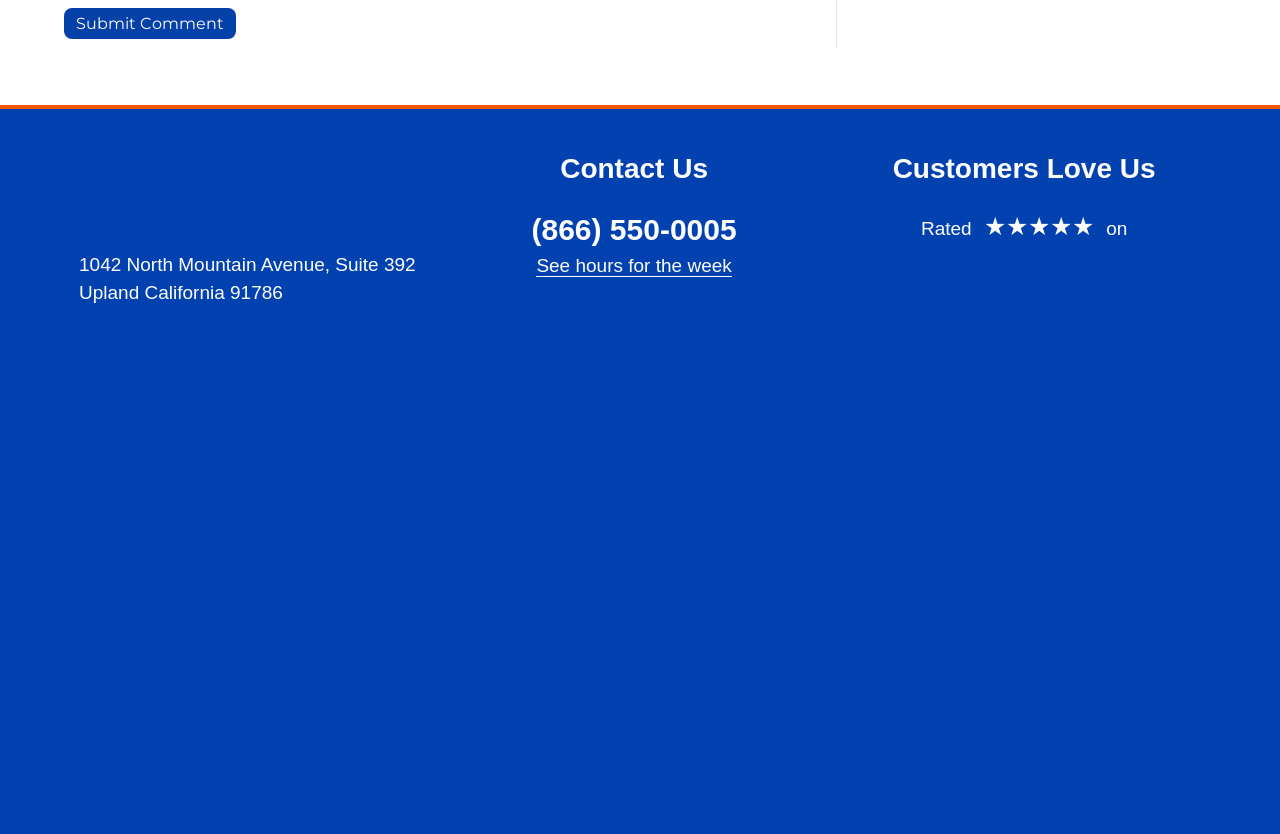Answer briefly with one word or phrase:
What is the company's address?

1042 North Mountain Avenue, Suite 392, Upland California 91786